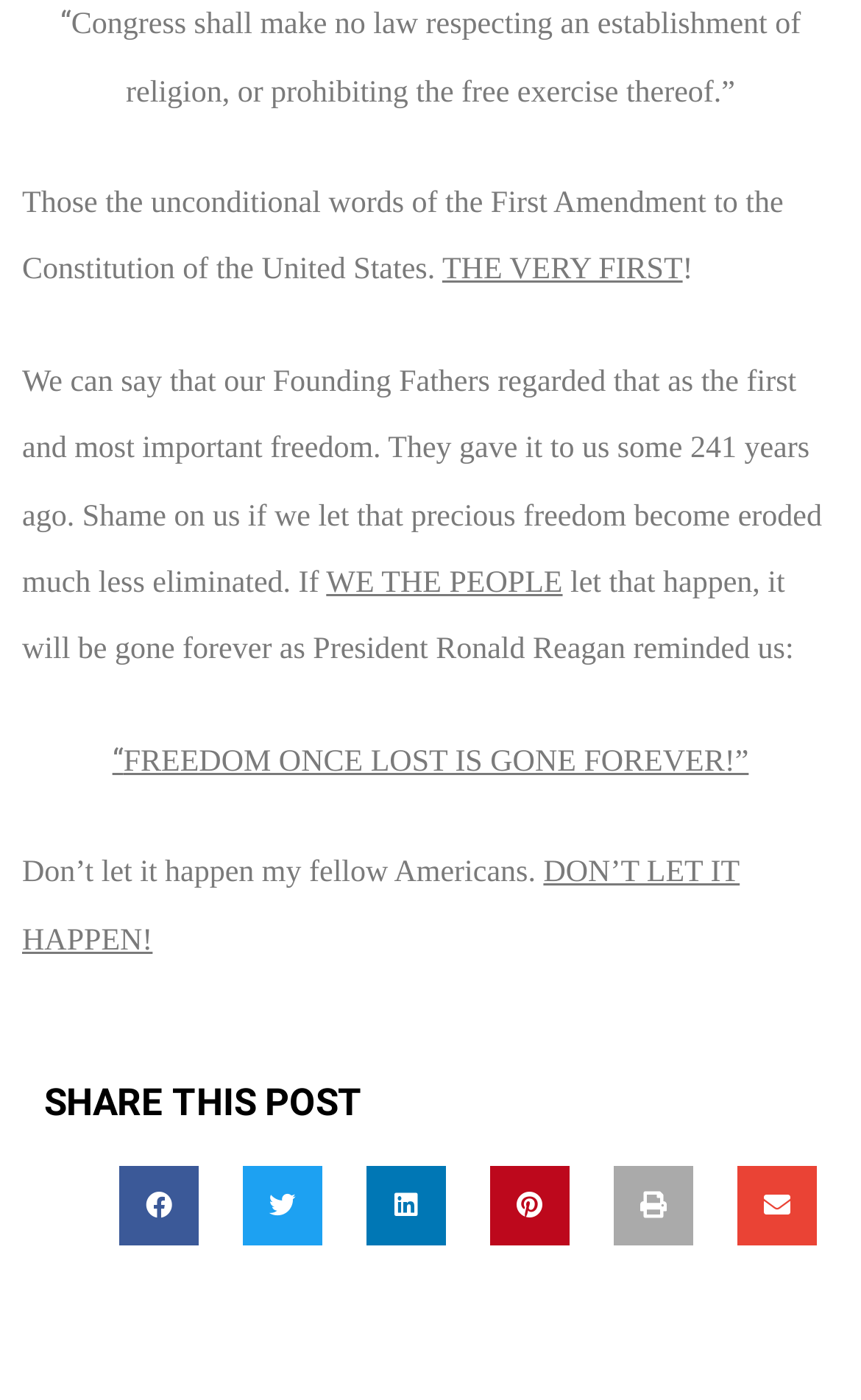What is the main theme of the webpage?
We need a detailed and exhaustive answer to the question. Please elaborate.

The webpage focuses on the importance of freedom, specifically the freedom of religion, and emphasizes the need to protect and preserve it, quoting the First Amendment and President Ronald Reagan.